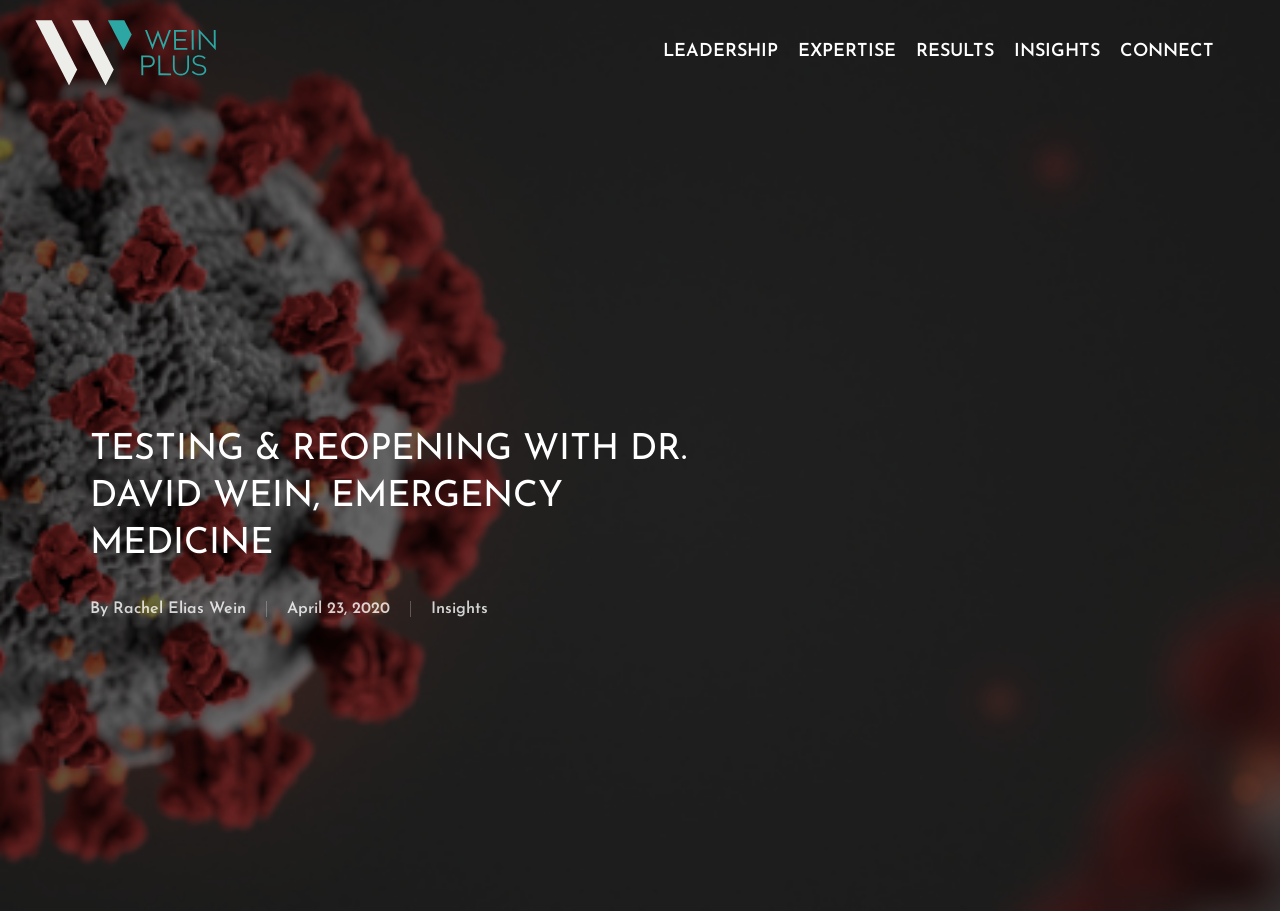Locate the bounding box coordinates of the clickable element to fulfill the following instruction: "read the article by Rachel Elias Wein". Provide the coordinates as four float numbers between 0 and 1 in the format [left, top, right, bottom].

[0.088, 0.66, 0.192, 0.677]